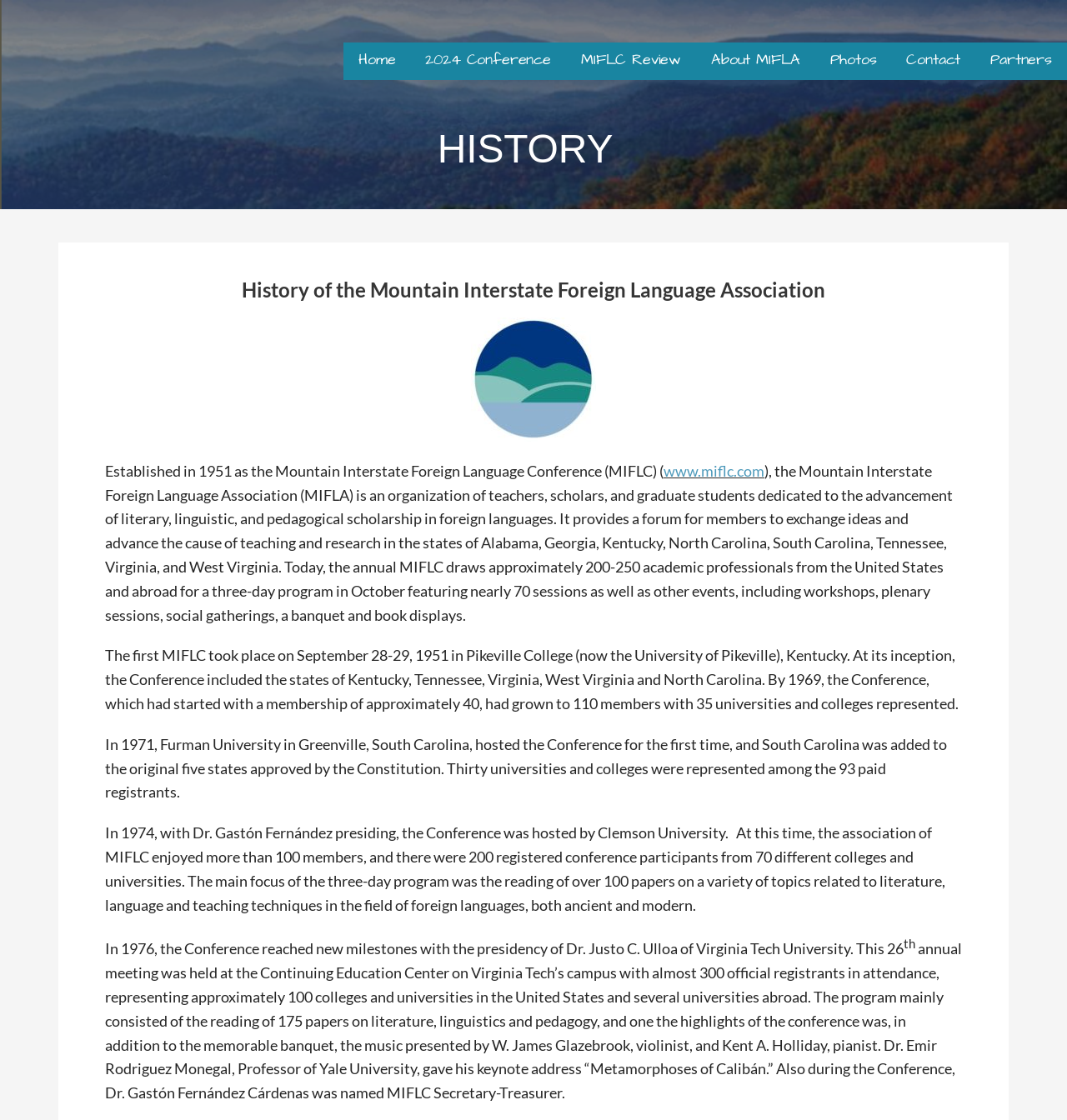Please determine the bounding box coordinates for the UI element described here. Use the format (top-left x, top-left y, bottom-right x, bottom-right y) with values bounded between 0 and 1: Home

[0.336, 0.038, 0.371, 0.072]